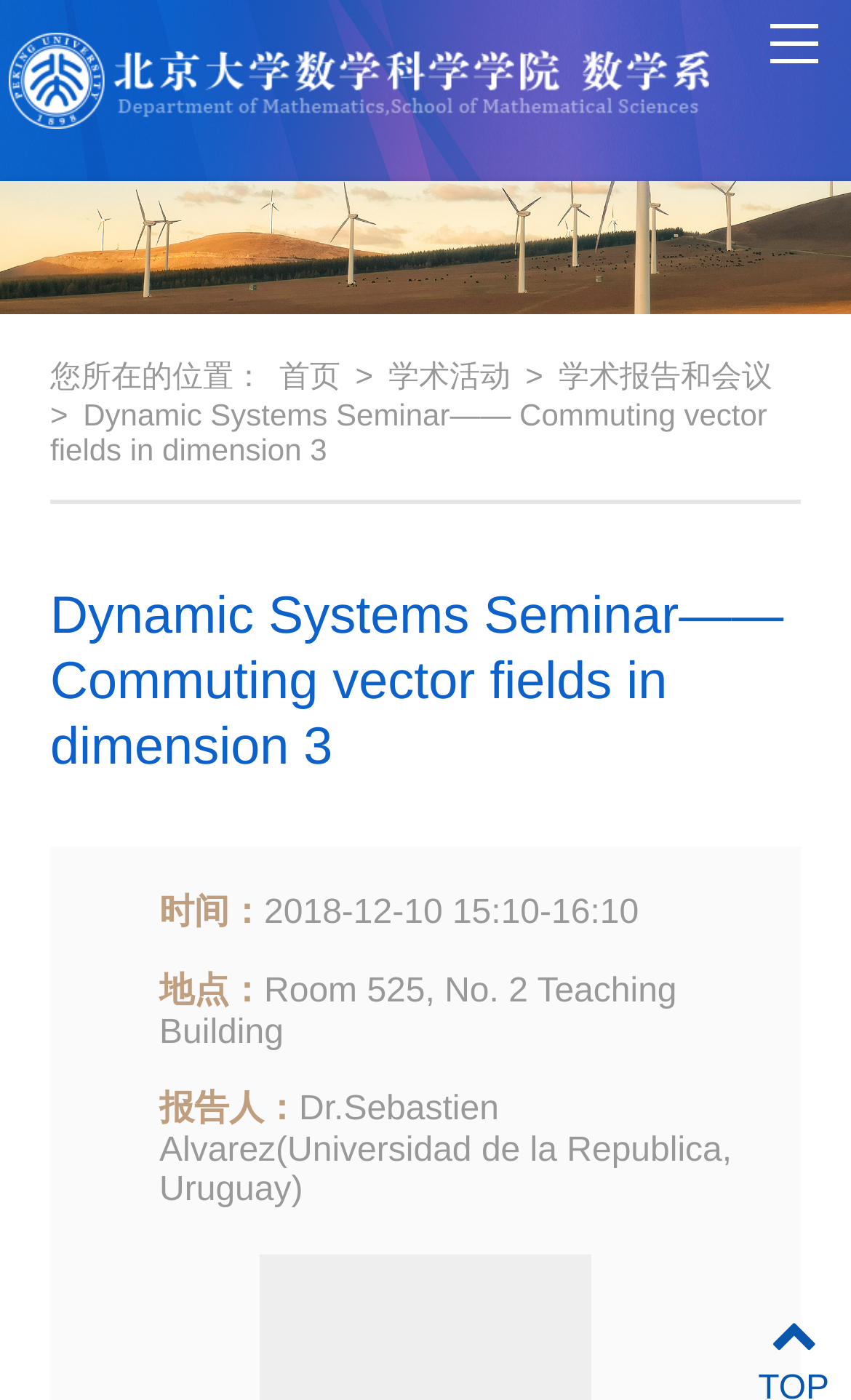Please look at the image and answer the question with a detailed explanation: Who is the speaker of the seminar?

I found the speaker of the seminar by looking at the static text element with the text '报告人：' which means 'speaker' in English, and then I found the corresponding static text element with the text 'Dr.Sebastien Alvarez(Universidad de la Republica, Uruguay)'.